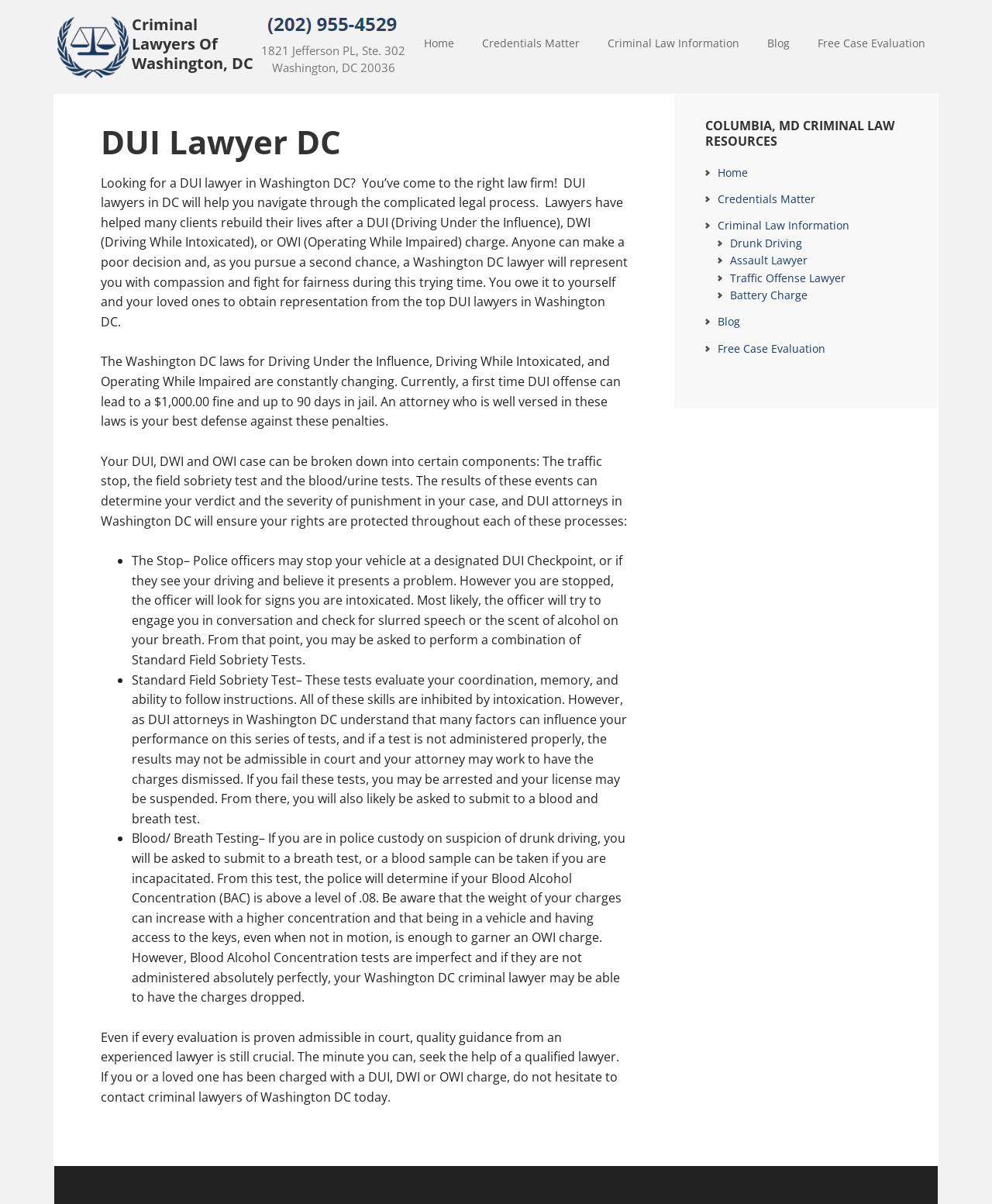Please identify the bounding box coordinates of the element I need to click to follow this instruction: "Click the 'Home' link".

[0.415, 0.005, 0.47, 0.068]